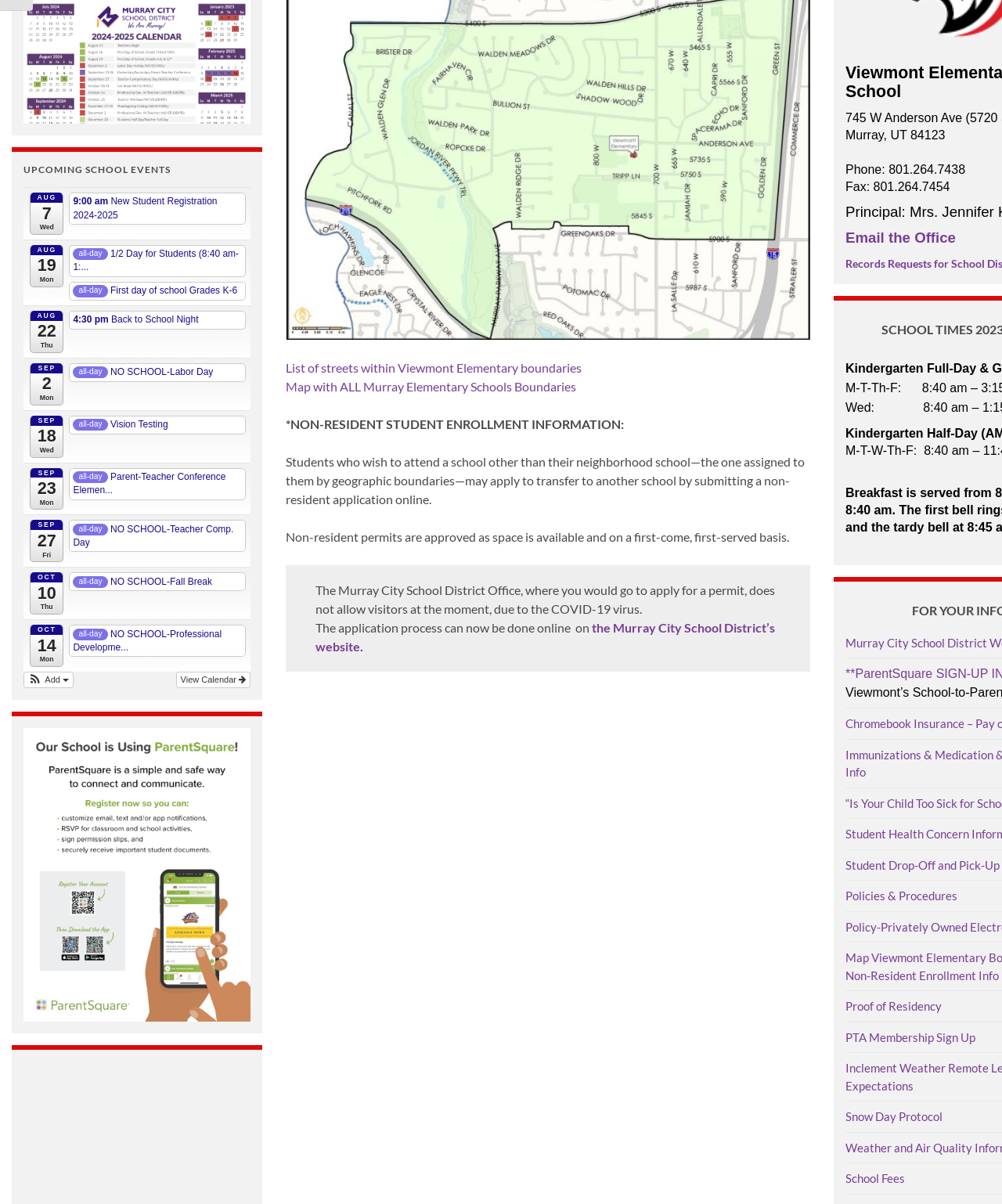Extract the bounding box coordinates for the UI element described by the text: "all-day NO SCHOOL-Teacher Comp. Day". The coordinates should be in the form of [left, top, right, bottom] with values between 0 and 1.

[0.068, 0.432, 0.245, 0.459]